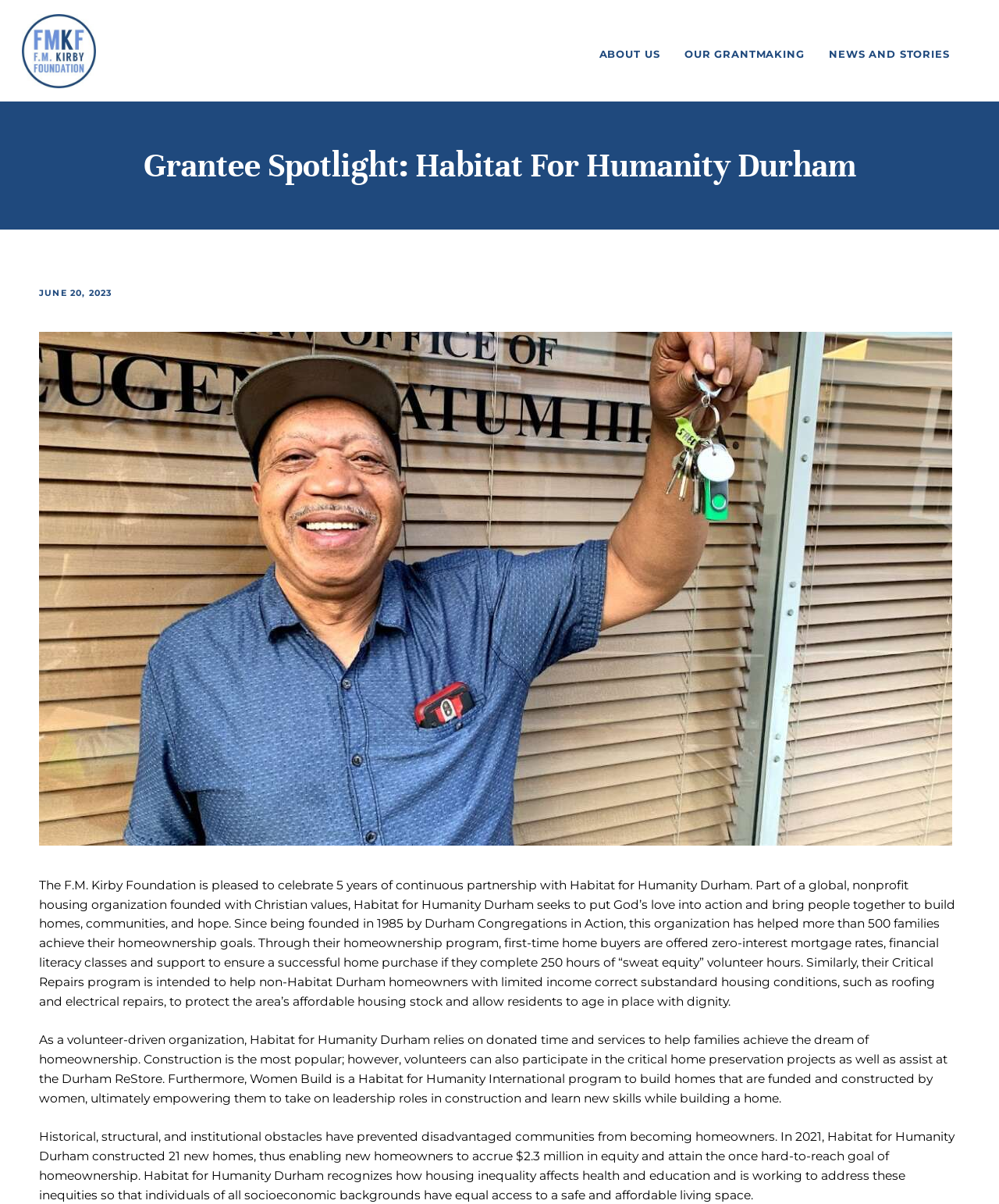Write a detailed summary of the webpage.

The webpage is about a grantee spotlight on Habitat for Humanity Durham, presented by the F. M. Kirby Foundation. At the top, there are four links: "ABOUT US", "OUR GRANTMAKING", "NEWS AND STORIES", and a login link for the board. Below these links, there is a heading that repeats the title "Grantee Spotlight: Habitat For Humanity Durham".

On the top-right corner, there is a link to the F. M. Kirby Foundation's website. Below this link, there are five more links: "ABOUT US", "OUR GRANTMAKING", "NEWS AND STORIES", "BOARD LOGIN", and a date link "JUNE 20, 2023".

The main content of the webpage is an article about Habitat for Humanity Durham, accompanied by an image. The article is divided into three paragraphs. The first paragraph describes the organization's mission and its achievements, having helped over 500 families achieve homeownership. The second paragraph explains the organization's volunteer-driven approach, including construction, home preservation projects, and the Women Build program. The third paragraph highlights the impact of Habitat for Humanity Durham's work, including the construction of 21 new homes in 2021, and its efforts to address housing inequality.

At the bottom of the article, there is a link with an arrow icon, which may be a "back to top" or "next page" link.